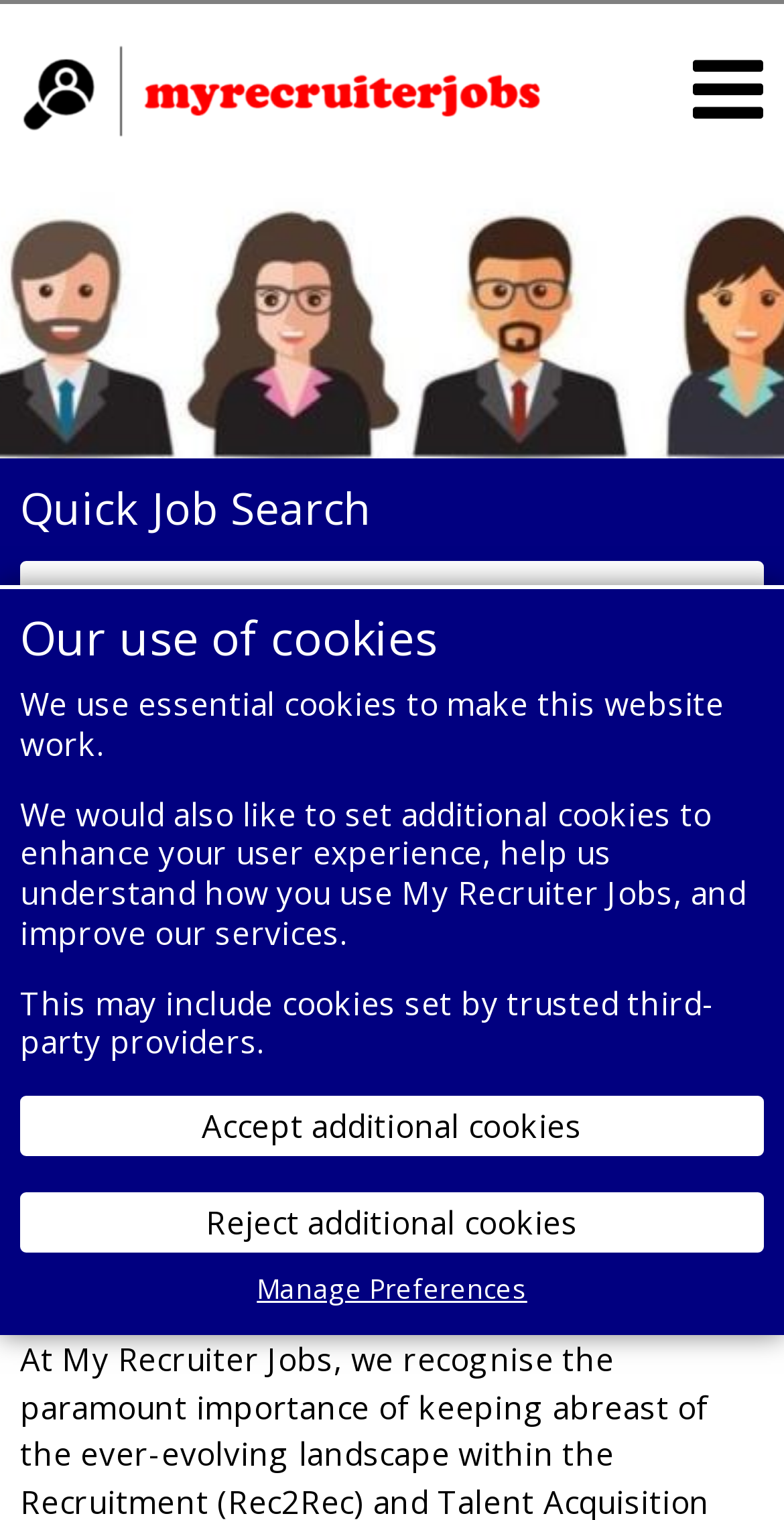Identify and provide the text of the main header on the webpage.

Resource Hub | Rec2Rec | Recruitment & Talent Acquisition Jobs